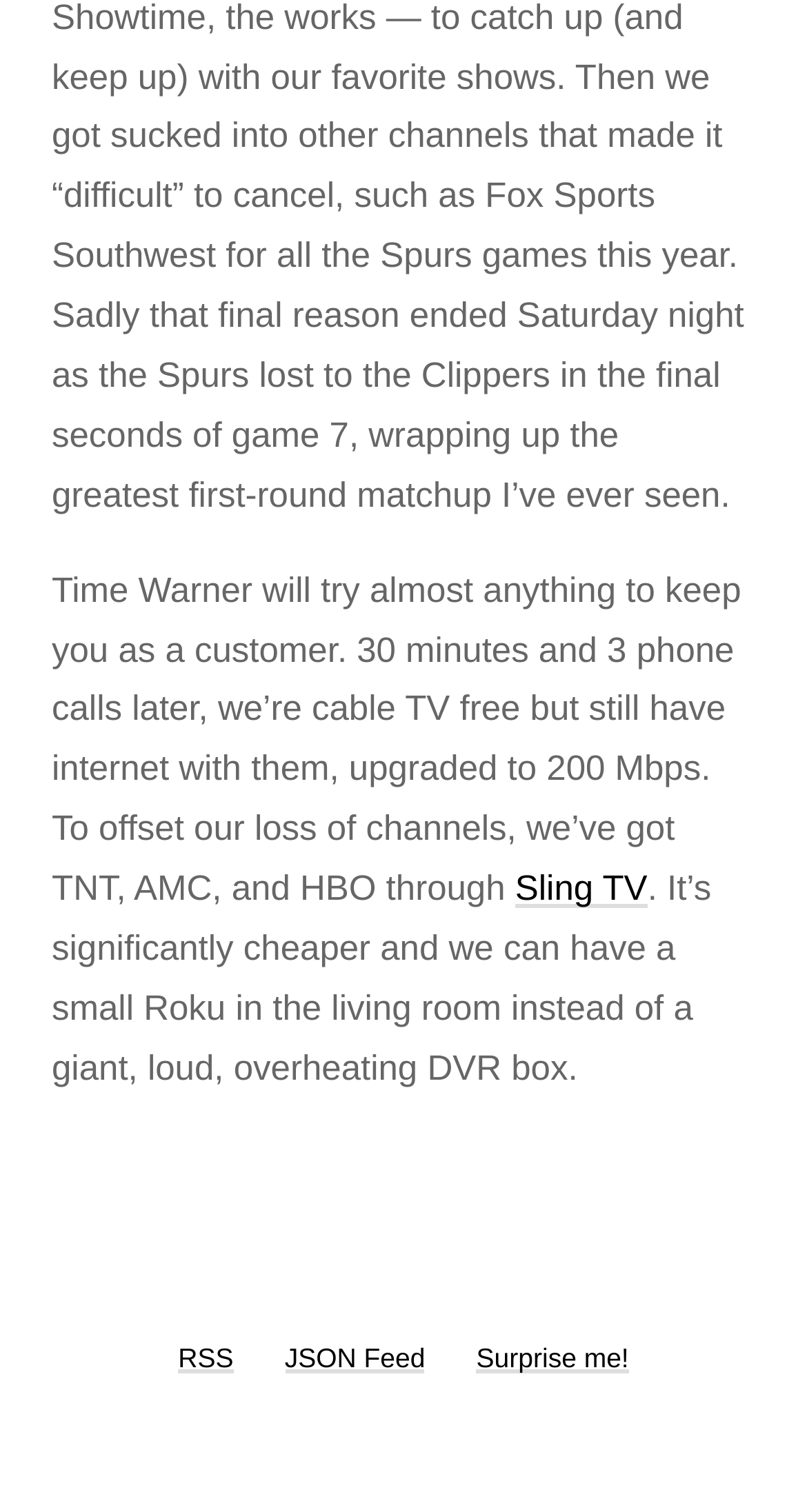Determine the bounding box coordinates for the UI element matching this description: "Sling TV".

[0.638, 0.575, 0.802, 0.601]